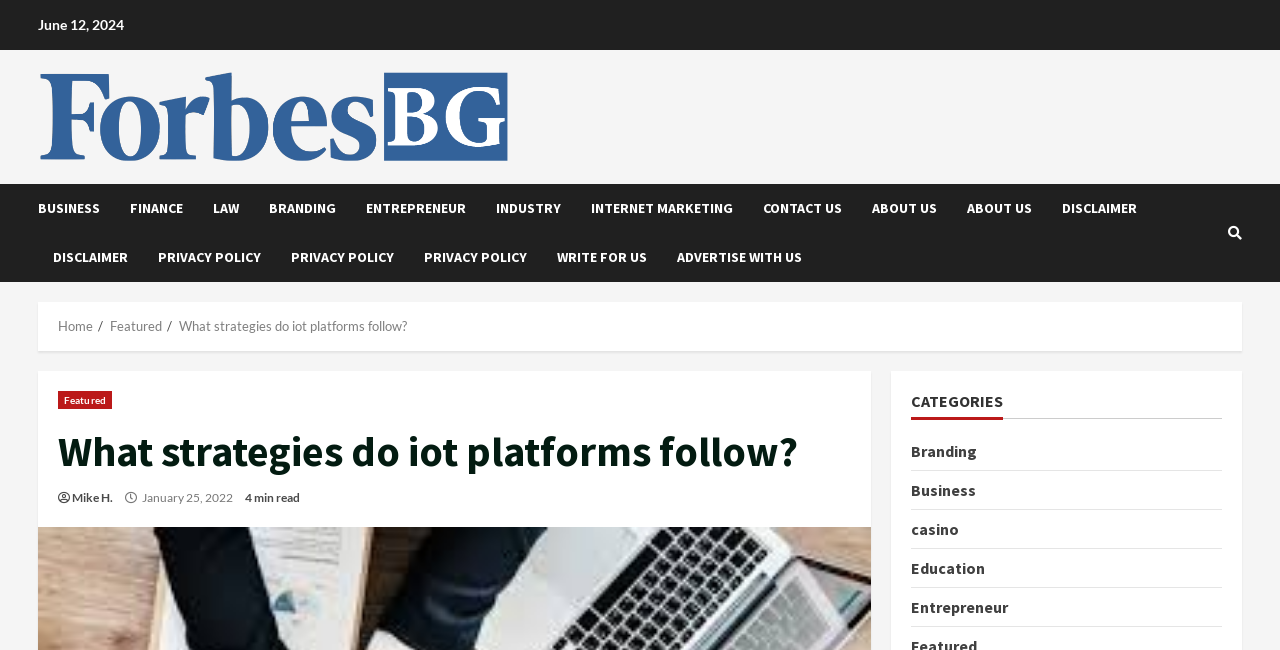Please identify the bounding box coordinates of the element I need to click to follow this instruction: "Click on Forbes BG".

[0.03, 0.161, 0.398, 0.191]